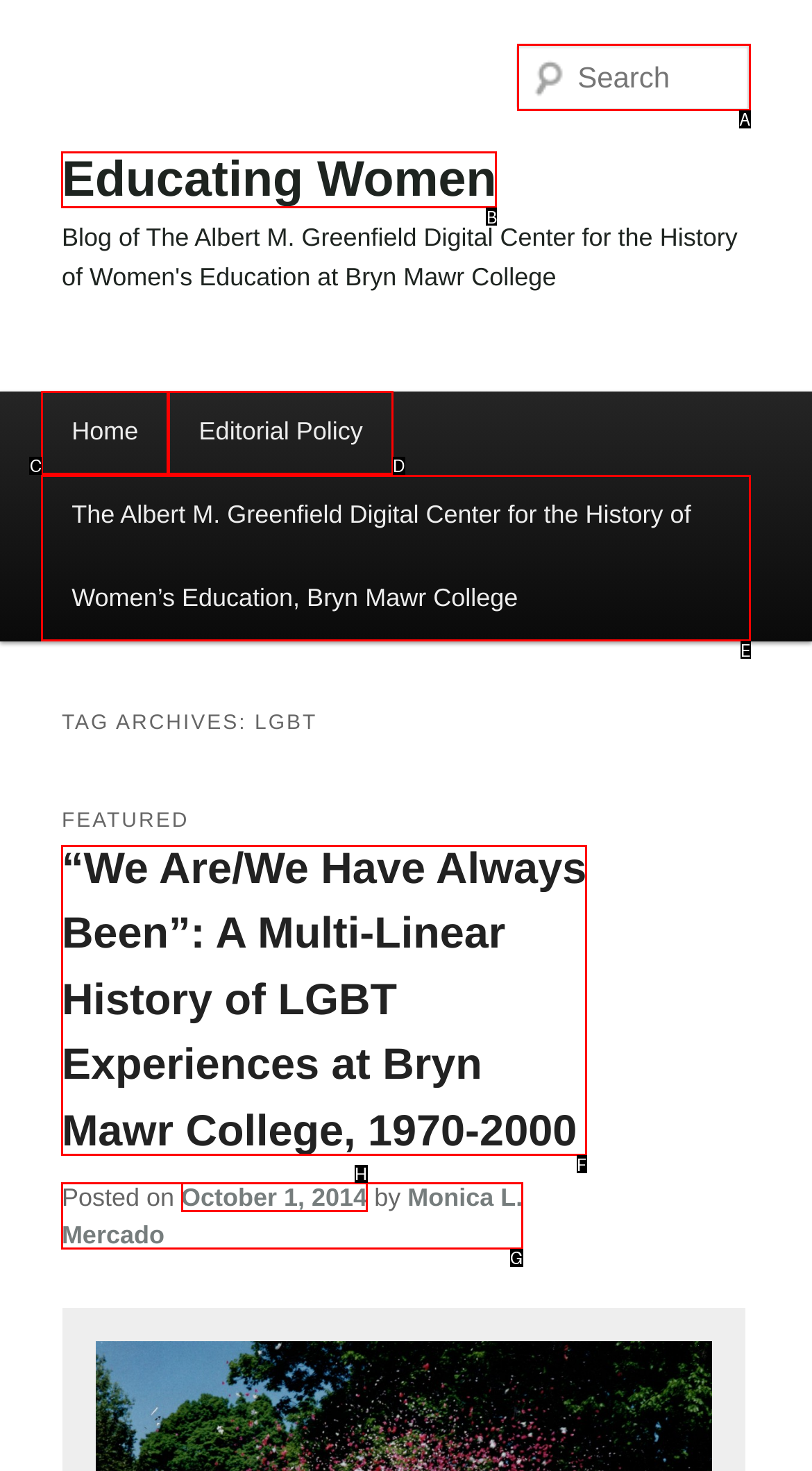Tell me which letter corresponds to the UI element that will allow you to Learn about the Albert M. Greenfield Digital Center. Answer with the letter directly.

E